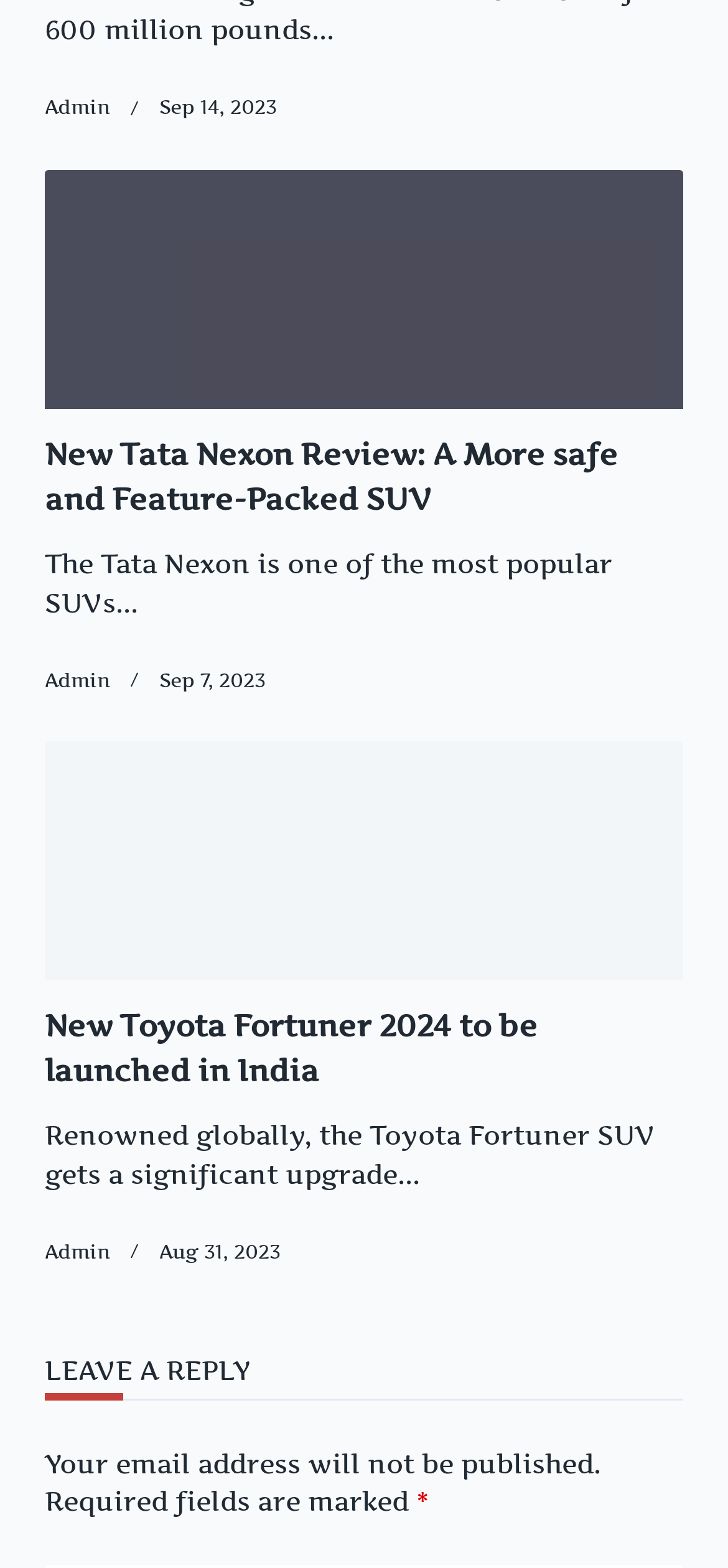Please specify the bounding box coordinates in the format (top-left x, top-left y, bottom-right x, bottom-right y), with all values as floating point numbers between 0 and 1. Identify the bounding box of the UI element described by: Admin

[0.062, 0.061, 0.151, 0.077]